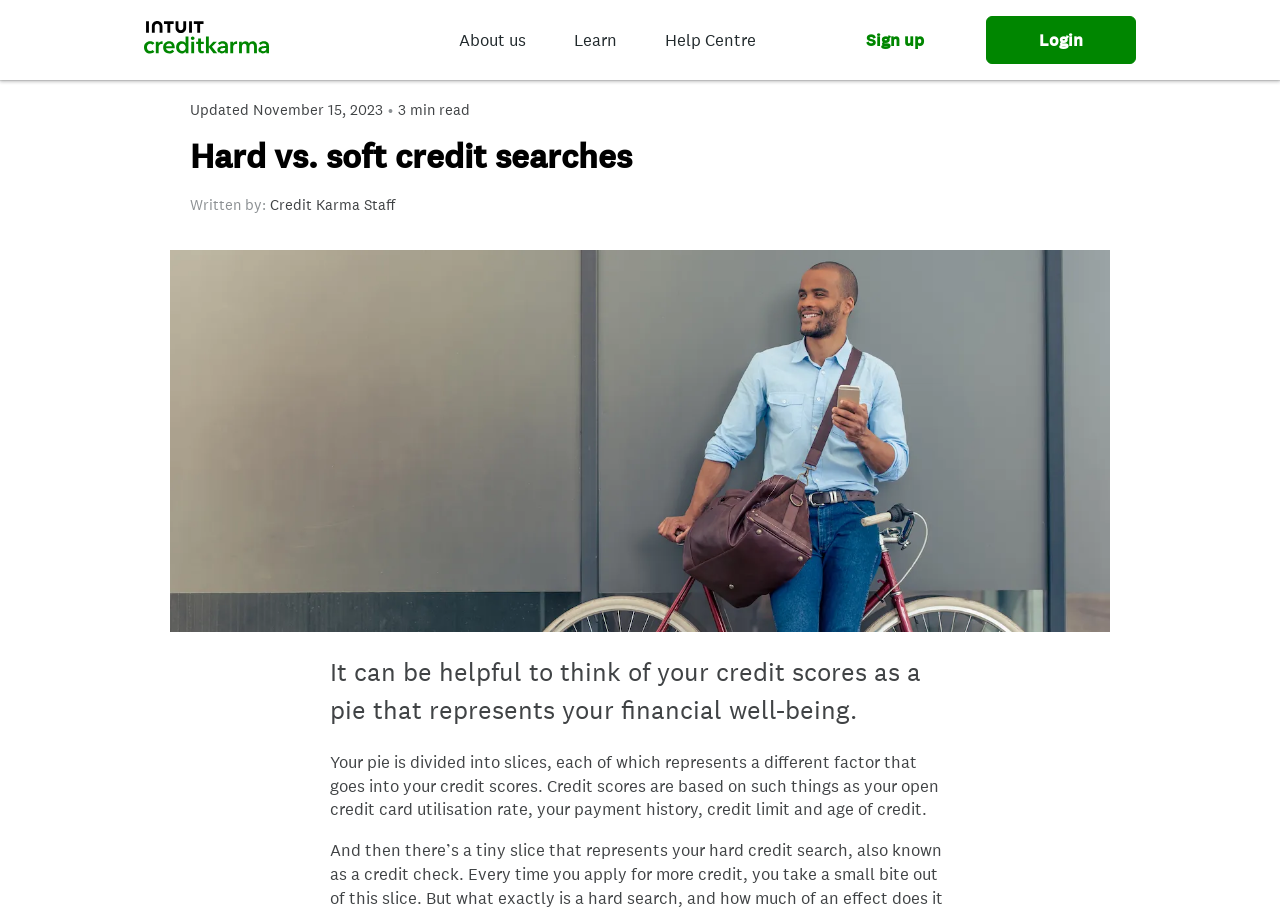Kindly provide the bounding box coordinates of the section you need to click on to fulfill the given instruction: "Read the article about 'Hard vs. soft credit searches'".

[0.148, 0.148, 0.494, 0.197]